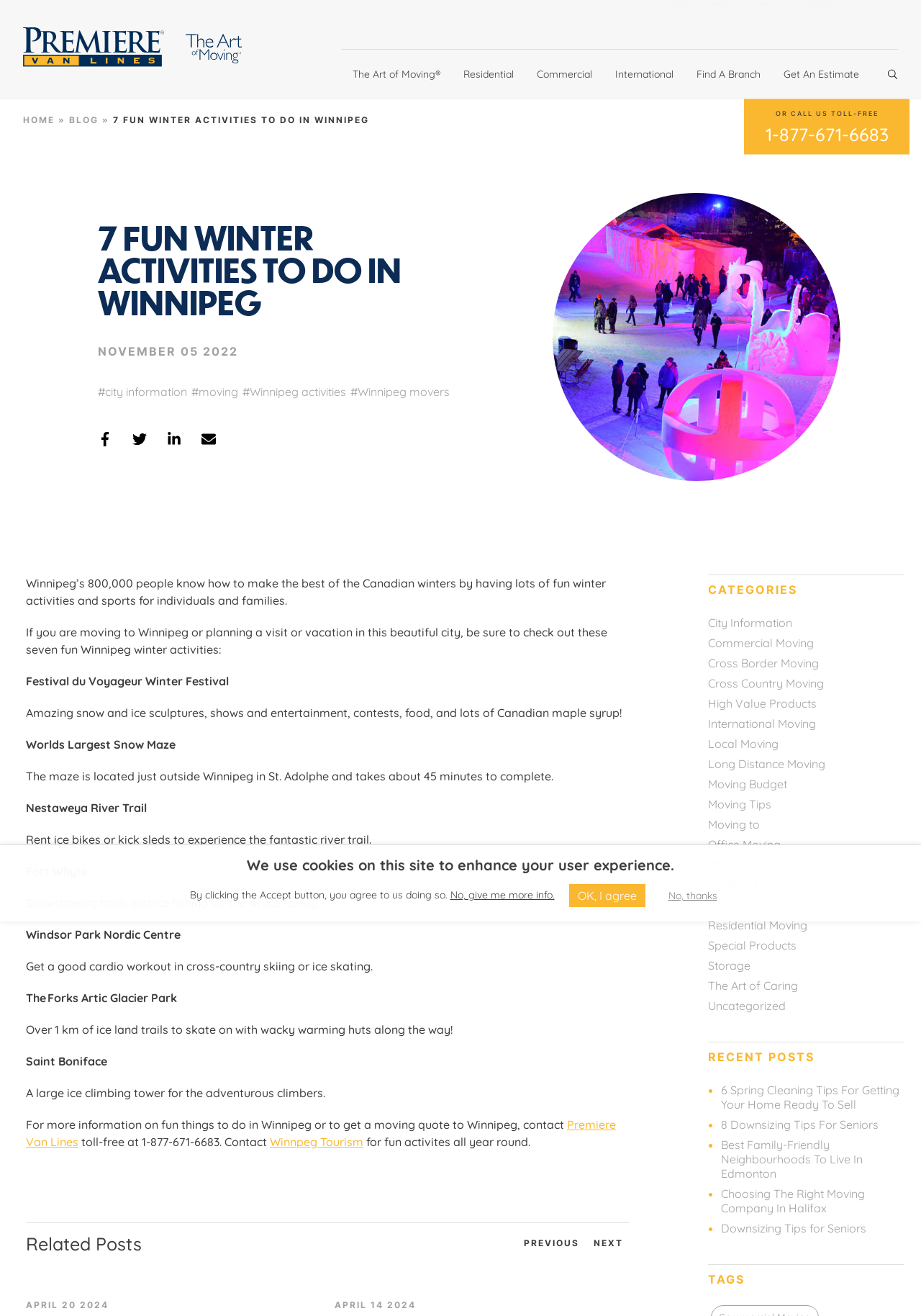Please predict the bounding box coordinates (top-left x, top-left y, bottom-right x, bottom-right y) for the UI element in the screenshot that fits the description: alt="premiere logo"

[0.025, 0.021, 0.262, 0.054]